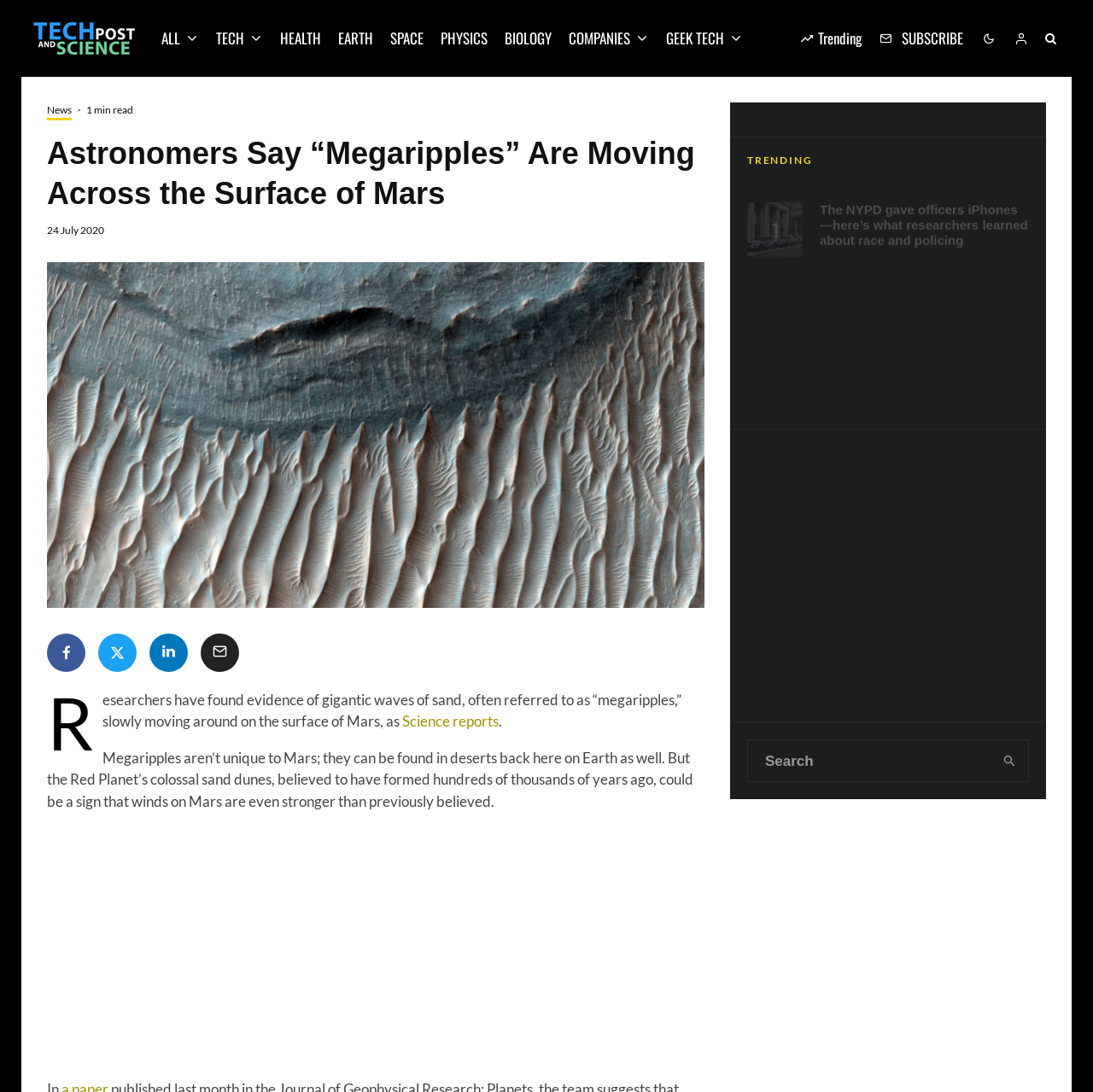Utilize the information from the image to answer the question in detail:
What is the purpose of the button with a bounding box coordinate of [0.907, 0.678, 0.941, 0.716]?

I found the answer by looking at the button element with a bounding box coordinate of [0.907, 0.678, 0.941, 0.716]. The button is located near a searchbox with a label 'search form', which suggests that the button is used for searching.